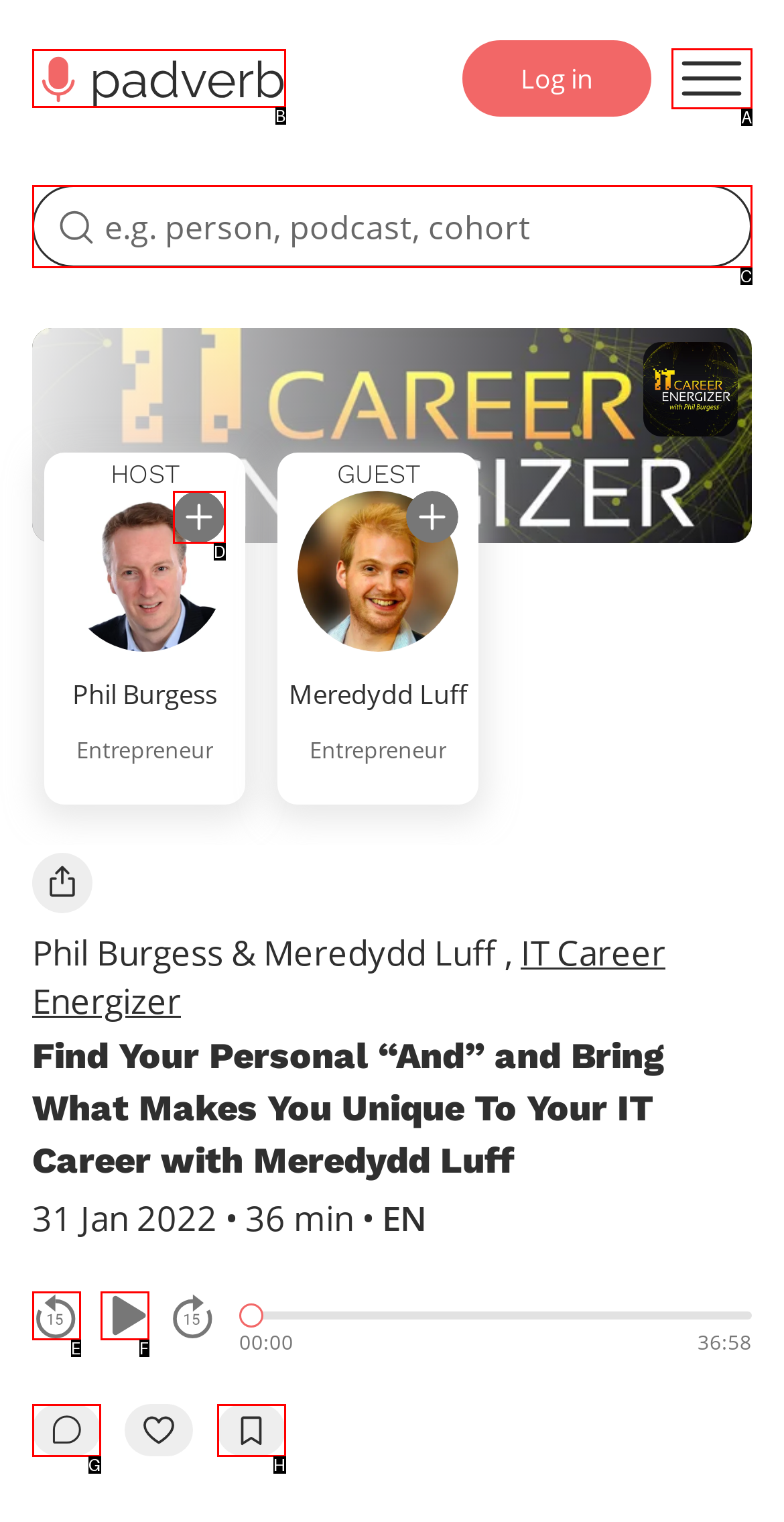Choose the letter that best represents the description: aria-label="subscribe". Answer with the letter of the selected choice directly.

D